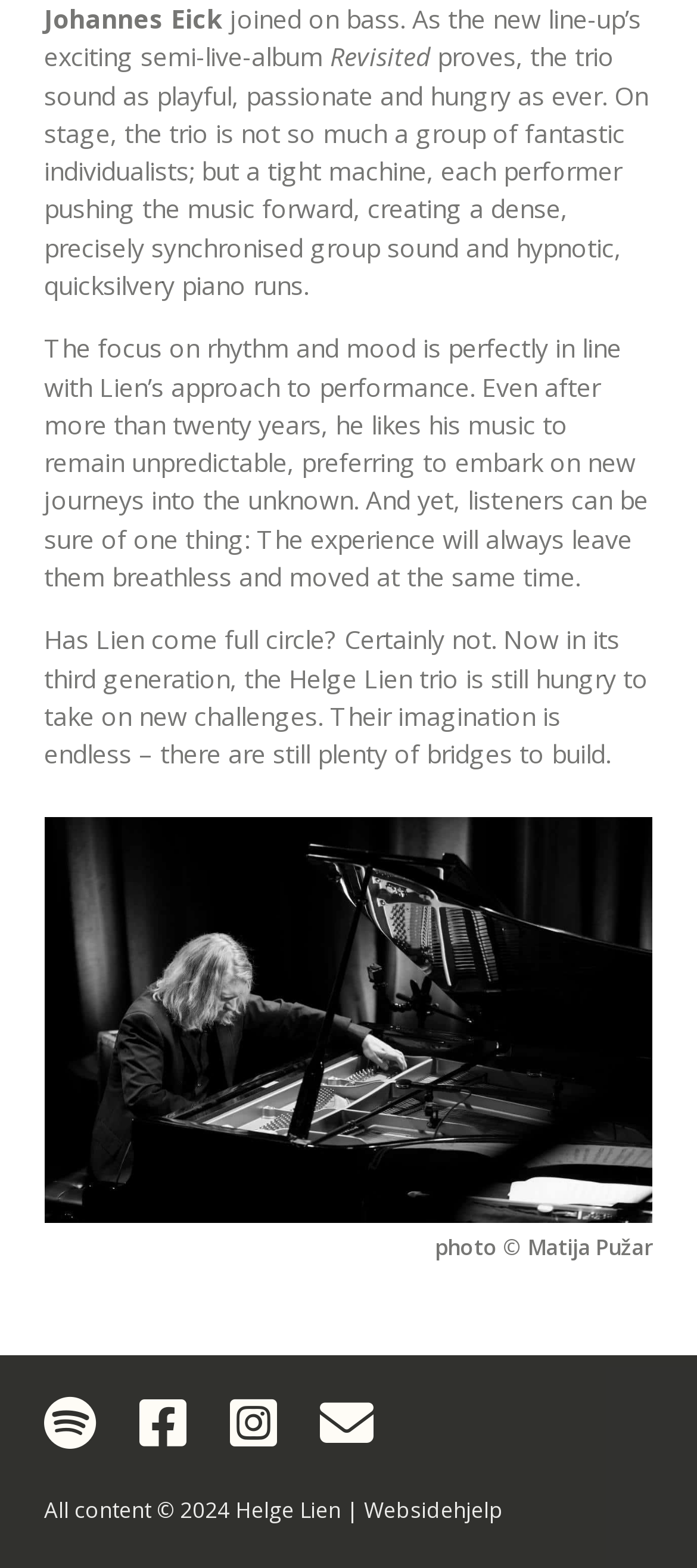What is the name of the photographer who took the photo on this webpage?
Use the screenshot to answer the question with a single word or phrase.

Matija Pužar